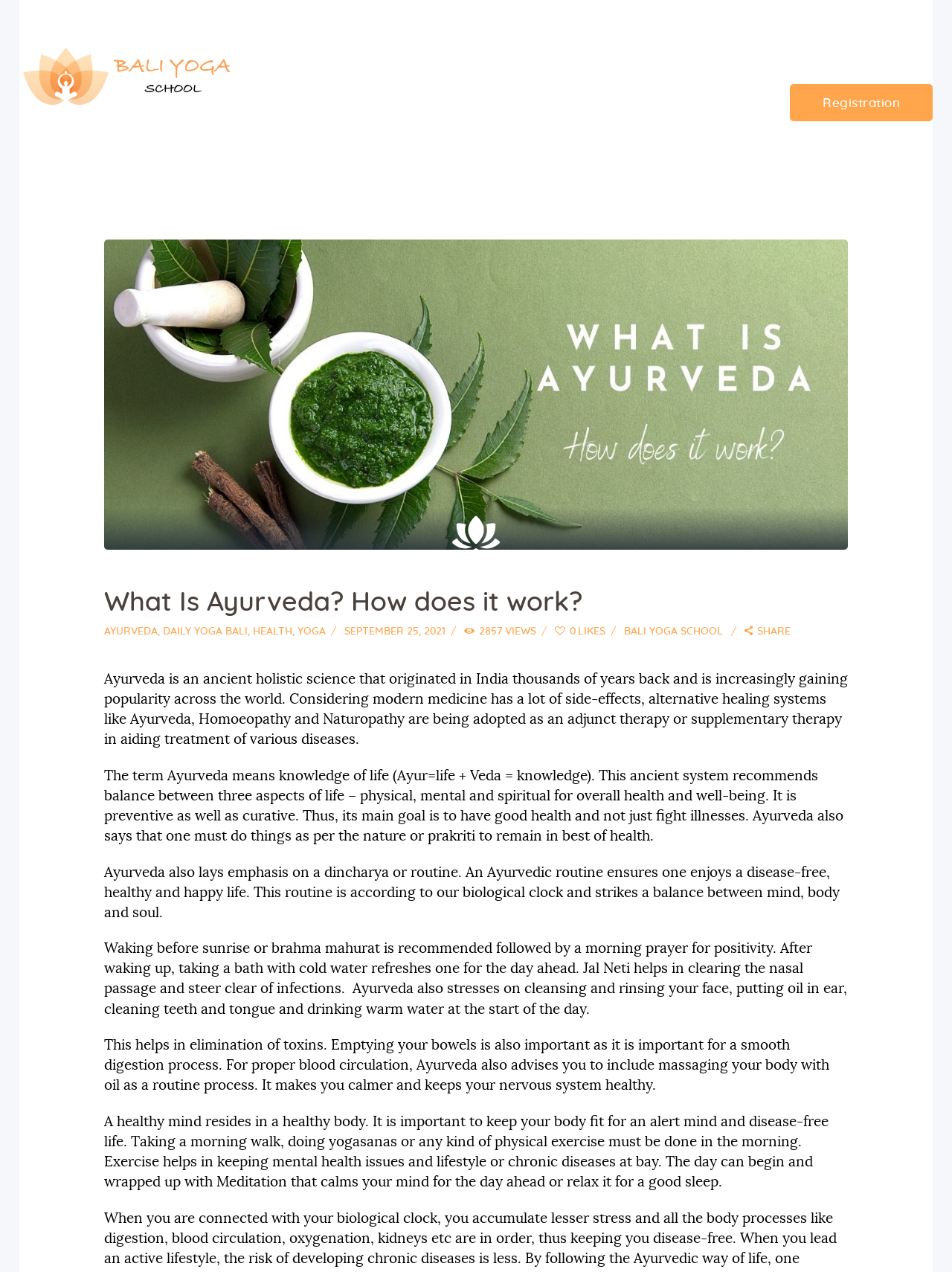Explain the webpage's layout and main content in detail.

The webpage is about Ayurveda, an ancient holistic science that originated in India. At the top, there is a navigation bar with links to "Registration" and another link with no text. Below the navigation bar, there is a large image that takes up most of the width of the page, with a heading "What Is Ayurveda? How does it work?" on top of it. 

To the right of the image, there are several links, including "AYURVEDA", "DAILY YOGA BALI", "HEALTH", "YOGA", and "SEPTEMBER 25, 2021". Below these links, there are more links, including "2857 VIEWS", "0 LIKES", "BALI YOGA SCHOOL", and "SHARE".

The main content of the page is divided into five paragraphs of text. The first paragraph explains that Ayurveda is an ancient holistic science that originated in India and is gaining popularity worldwide due to the side effects of modern medicine. The second paragraph explains the meaning of Ayurveda and its goal of achieving overall health and well-being by balancing physical, mental, and spiritual aspects of life.

The third paragraph discusses the importance of routine in Ayurveda, which ensures a disease-free, healthy, and happy life. The fourth paragraph elaborates on the daily routine recommended by Ayurveda, including waking up before sunrise, taking a bath, and performing various cleansing and exercise routines. The fifth paragraph emphasizes the importance of physical exercise and meditation in maintaining a healthy body and mind.

At the bottom right of the page, there is a small icon with no text. Overall, the webpage has a simple and clean layout, with a focus on providing information about Ayurveda and its principles.